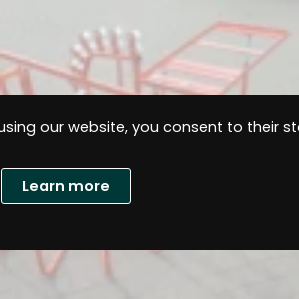Offer a detailed explanation of the image.

The image displays a structured apparatus, possibly a carousel or a rack, designed for use with fiber optic cables. It features a series of spiral or looped elements on top, suggesting it is intended for organizing or storing cable efficiently. The construction of the apparatus is predominantly in a rusty, industrial style, with a vibrant color that likely enhances visibility in a workshop or utility space. Below the apparatus, there is a darkened banner with a link labeled "Learn more," indicating an invitation for further information, possibly about the product or related services available on the website. The background appears to be a neutral surface, ensuring that the focus remains on the equipment.